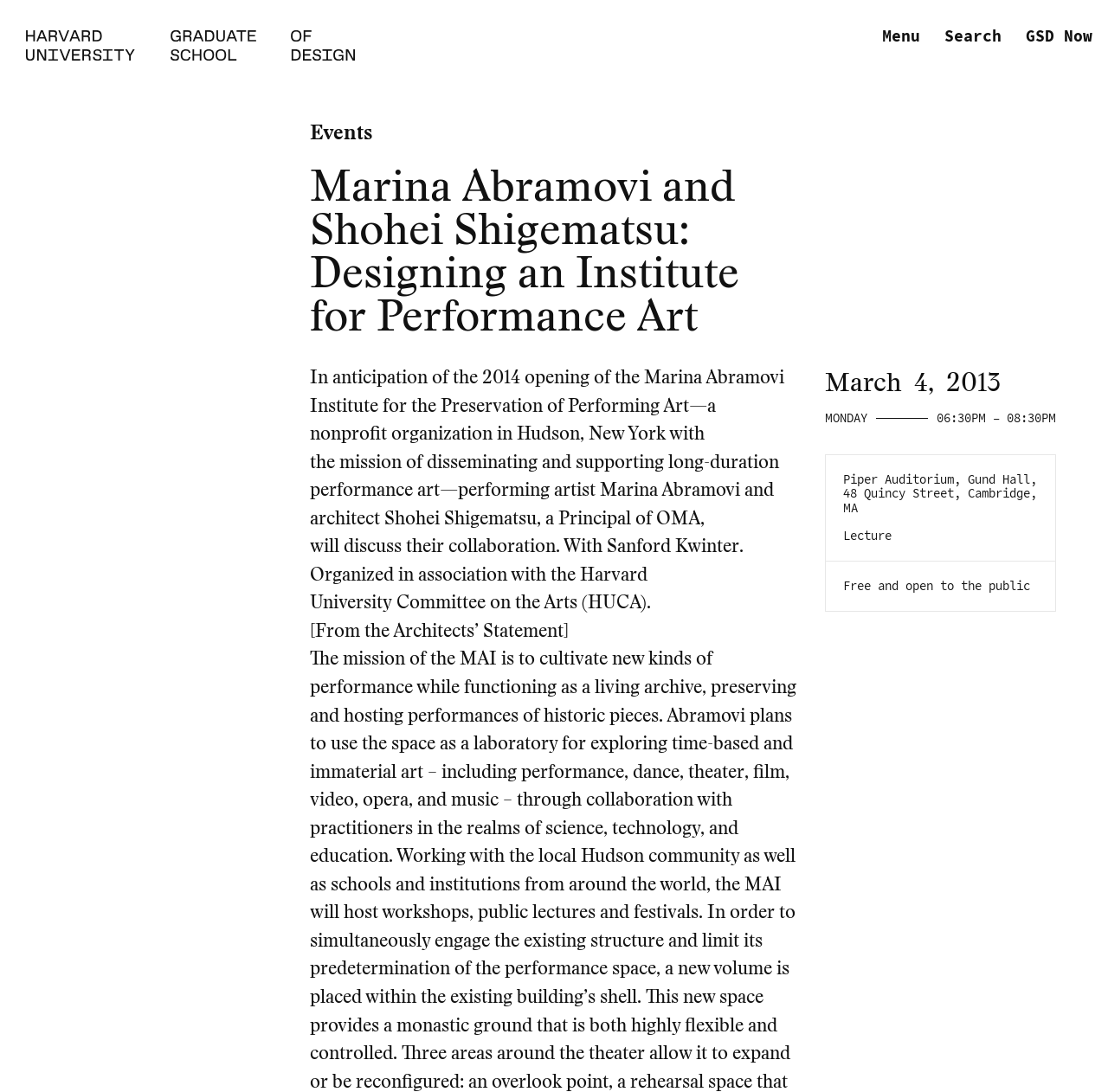Refer to the screenshot and give an in-depth answer to this question: Who is the organizer of the event?

I inferred this answer by reading the text description of the event, which mentions that the event is organized in association with the Harvard University Committee on the Arts (HUCA).